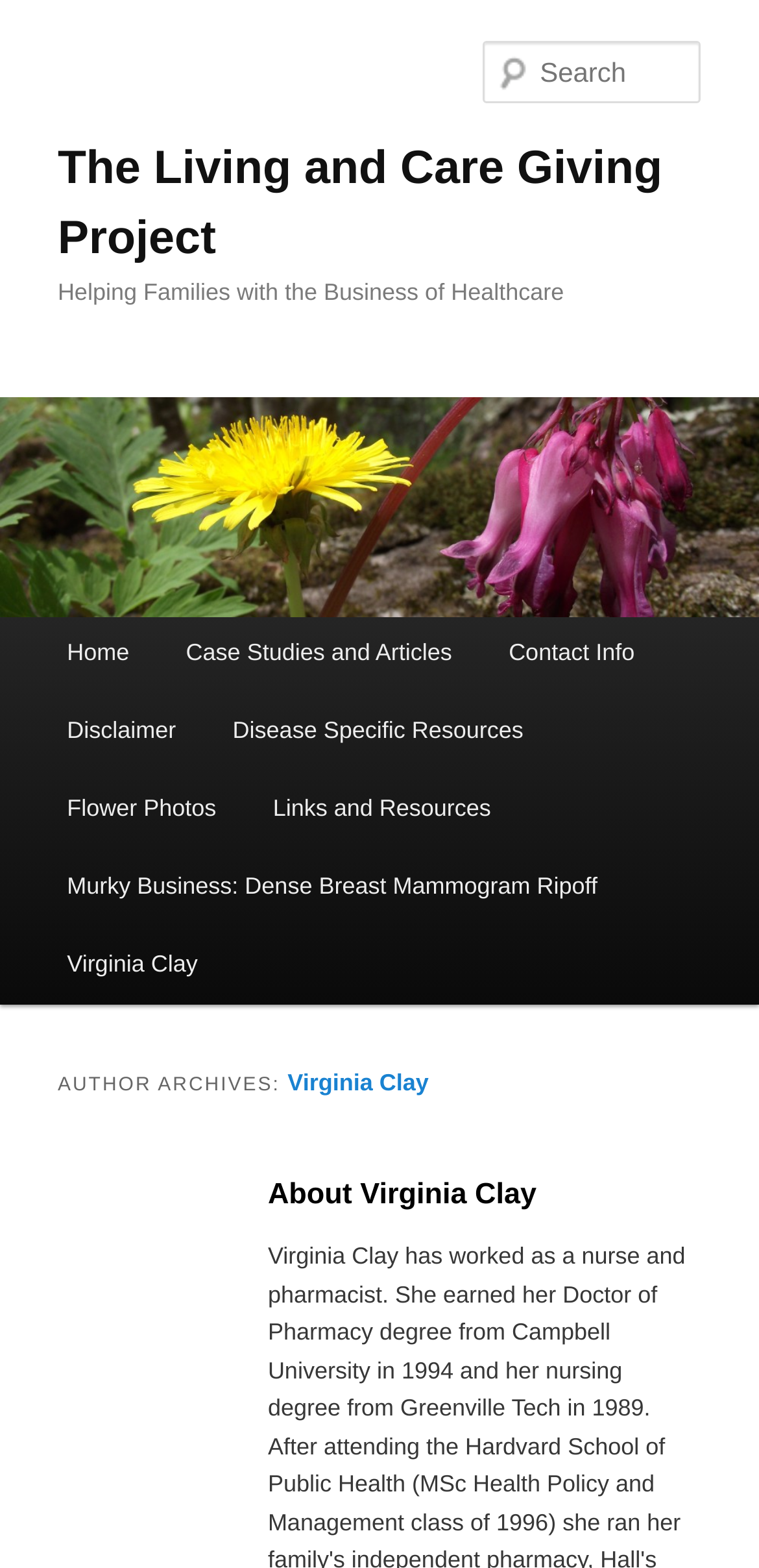Locate the bounding box coordinates of the area to click to fulfill this instruction: "Go to the home page". The bounding box should be presented as four float numbers between 0 and 1, in the order [left, top, right, bottom].

[0.051, 0.392, 0.208, 0.442]